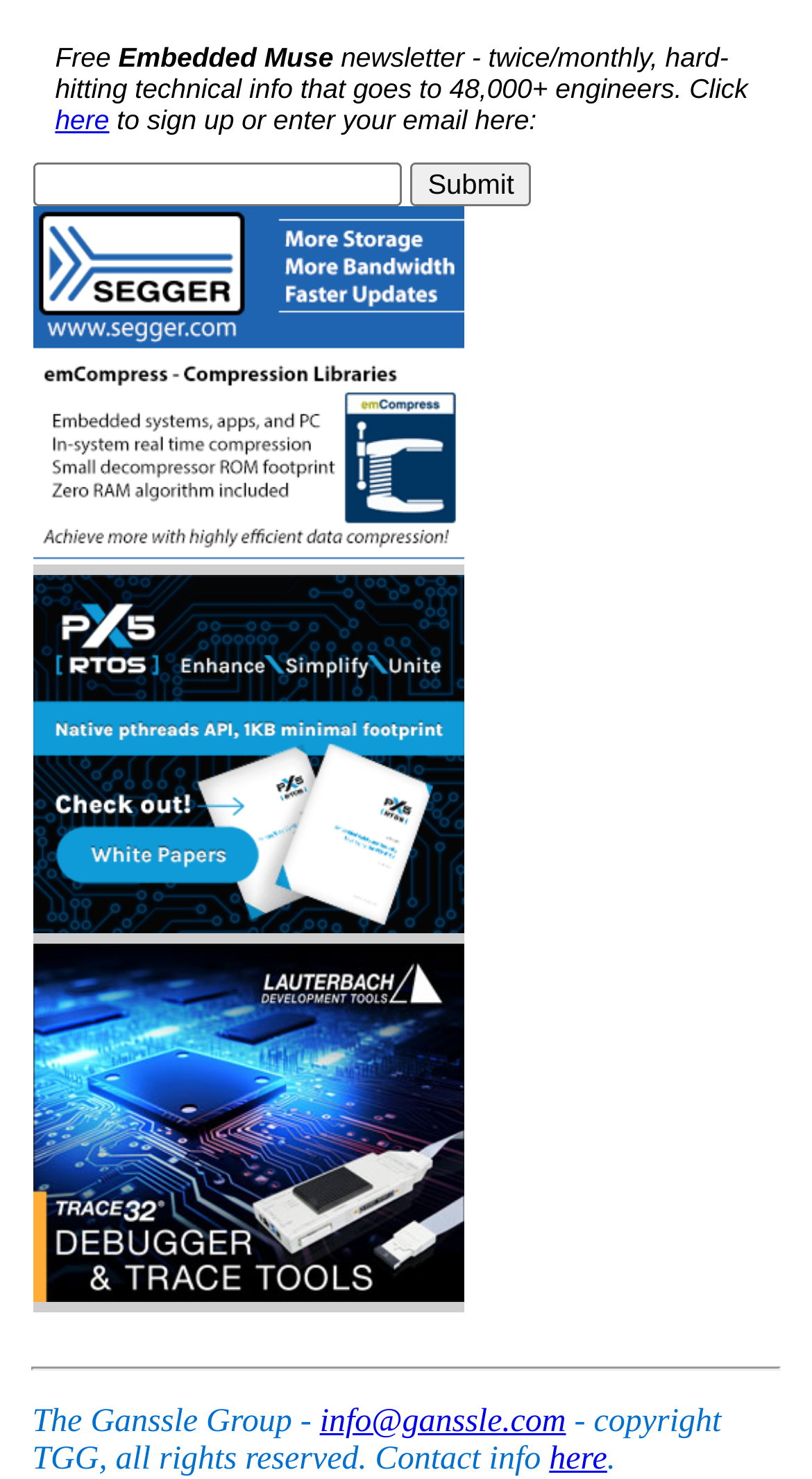How many links are there in the footer section?
Give a detailed response to the question by analyzing the screenshot.

The footer section is located at the bottom of the webpage and contains three links: 'info@ganssle.com', 'here', and 'copyright TGG, all rights reserved. Contact info'.